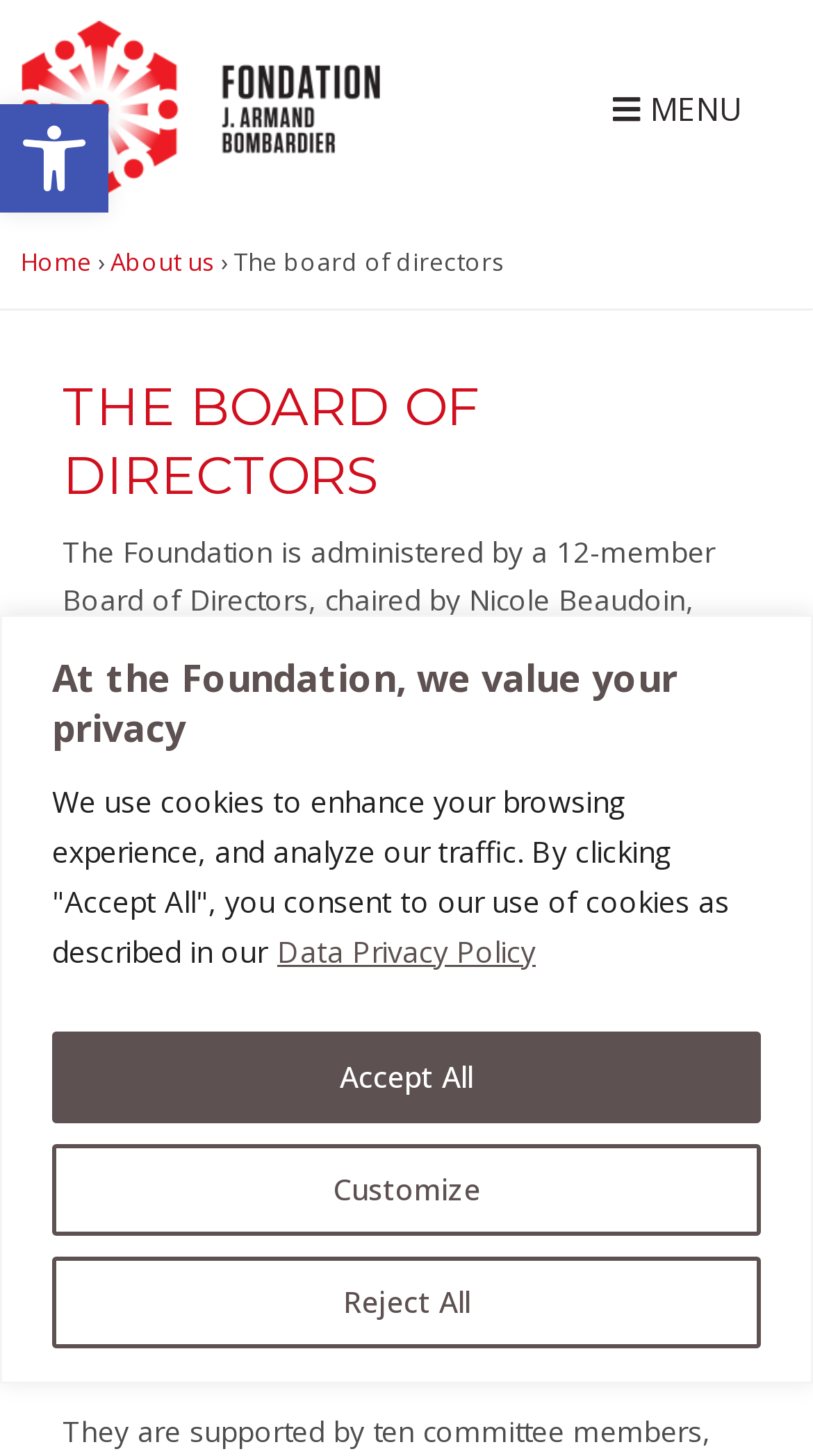Explain the contents of the webpage comprehensively.

The webpage is about the Board of Directors of the Fondation J.Armand Bombardier. At the top left corner, there is a link to open the toolbar accessibility tools, accompanied by a small image. Below this, there is a generic element that spans the entire width of the page, containing a heading that states the foundation's commitment to privacy, along with a description of their cookie policy. This section also includes three buttons: "Customize", "Reject All", and "Accept All", as well as a link to the Data Privacy Policy.

On the top right corner, there is a logo of the Fondation J.Armand Bombardier, which is also a link. Next to it, there is a menu link labeled "MENU". Below the logo, there are several links to different sections of the website, including "Home", "About us", and "The board of directors", which is the current page.

The main content of the page is divided into several sections. The first section has a heading that reads "THE BOARD OF DIRECTORS" in large font. Below this, there is a paragraph of text that describes the role of the Board of Directors, including its composition and responsibilities. The next section lists the five committees that support the Board of Directors, including the Donations Committee, Investment Committee, Finance and Human Resources Committee, Museum Committee, and Arts Committee. Each committee is listed as a separate static text element.